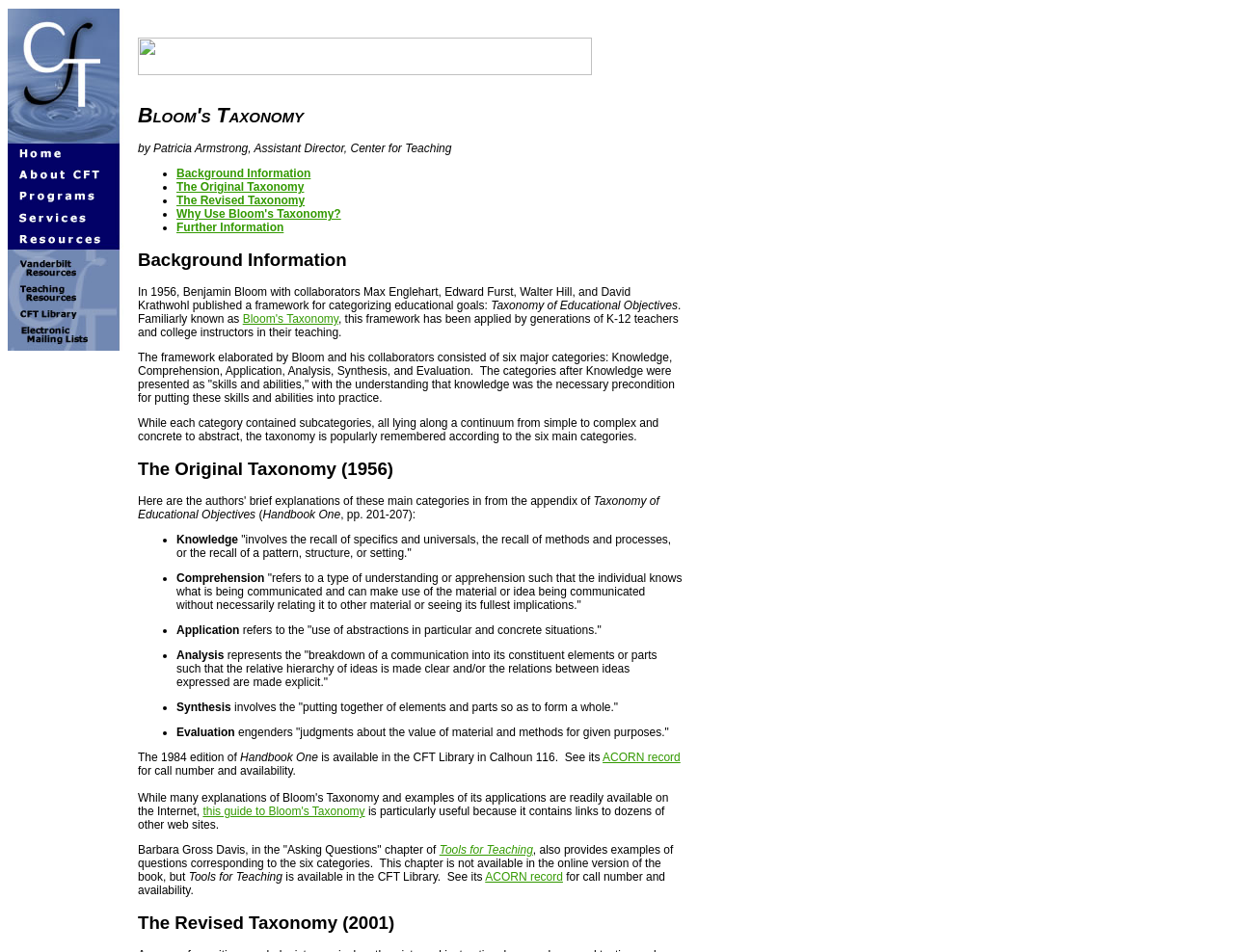Given the element description "The Original Taxonomy" in the screenshot, predict the bounding box coordinates of that UI element.

[0.143, 0.19, 0.246, 0.204]